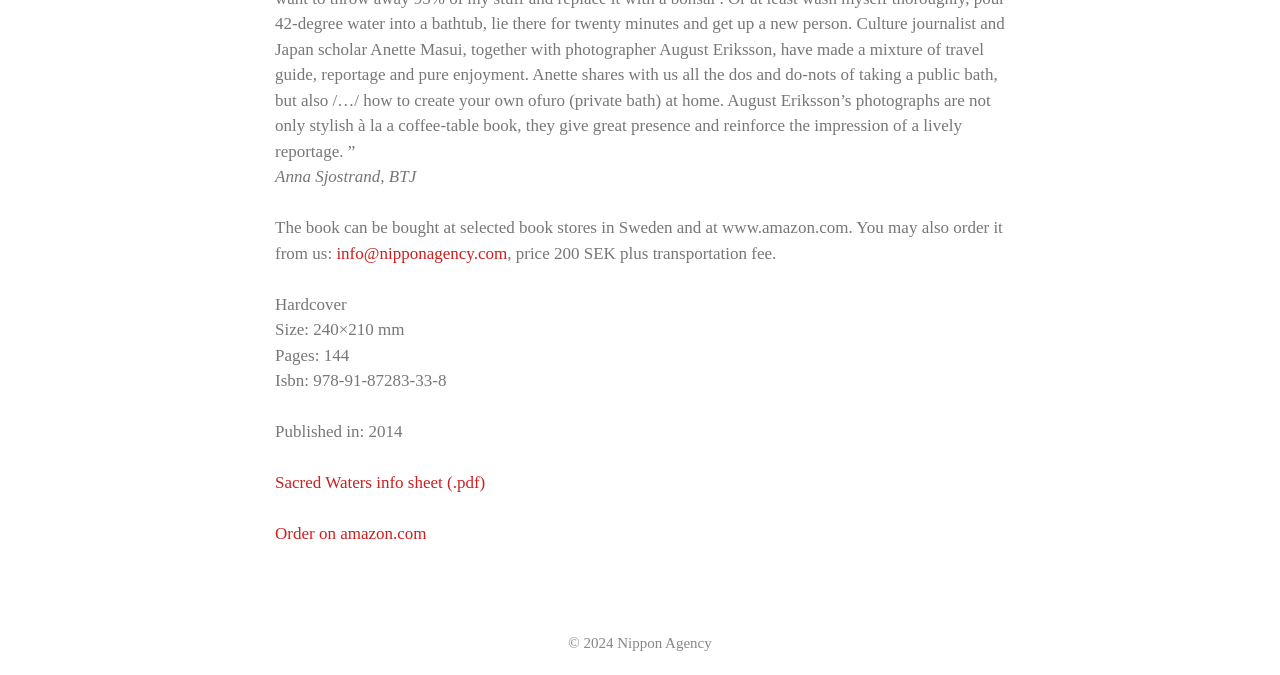What is the author of the book? Analyze the screenshot and reply with just one word or a short phrase.

Anna Sjostrand